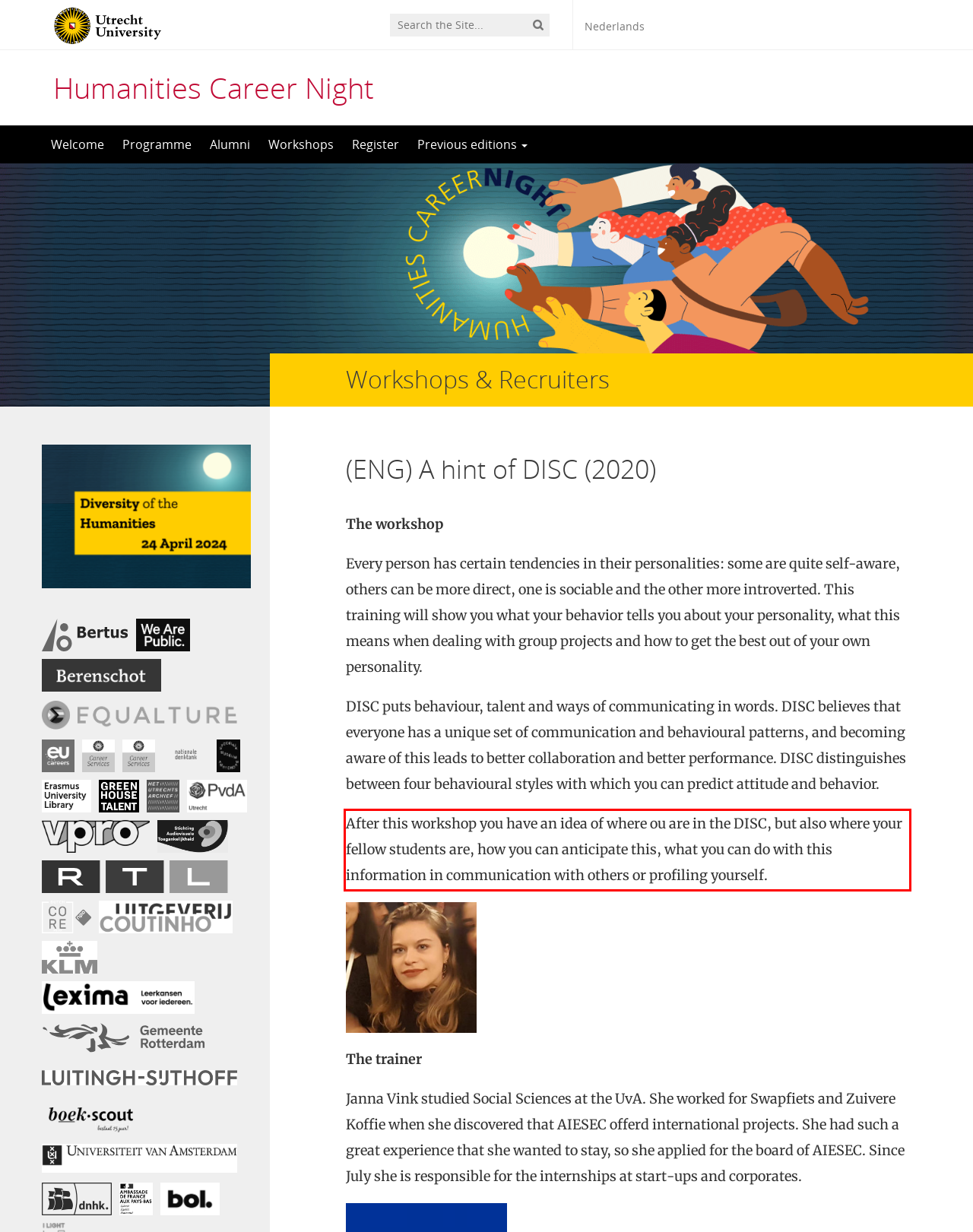You have a screenshot with a red rectangle around a UI element. Recognize and extract the text within this red bounding box using OCR.

After this workshop you have an idea of where ou are in the DISC, but also where your fellow students are, how you can anticipate this, what you can do with this information in communication with others or profiling yourself.